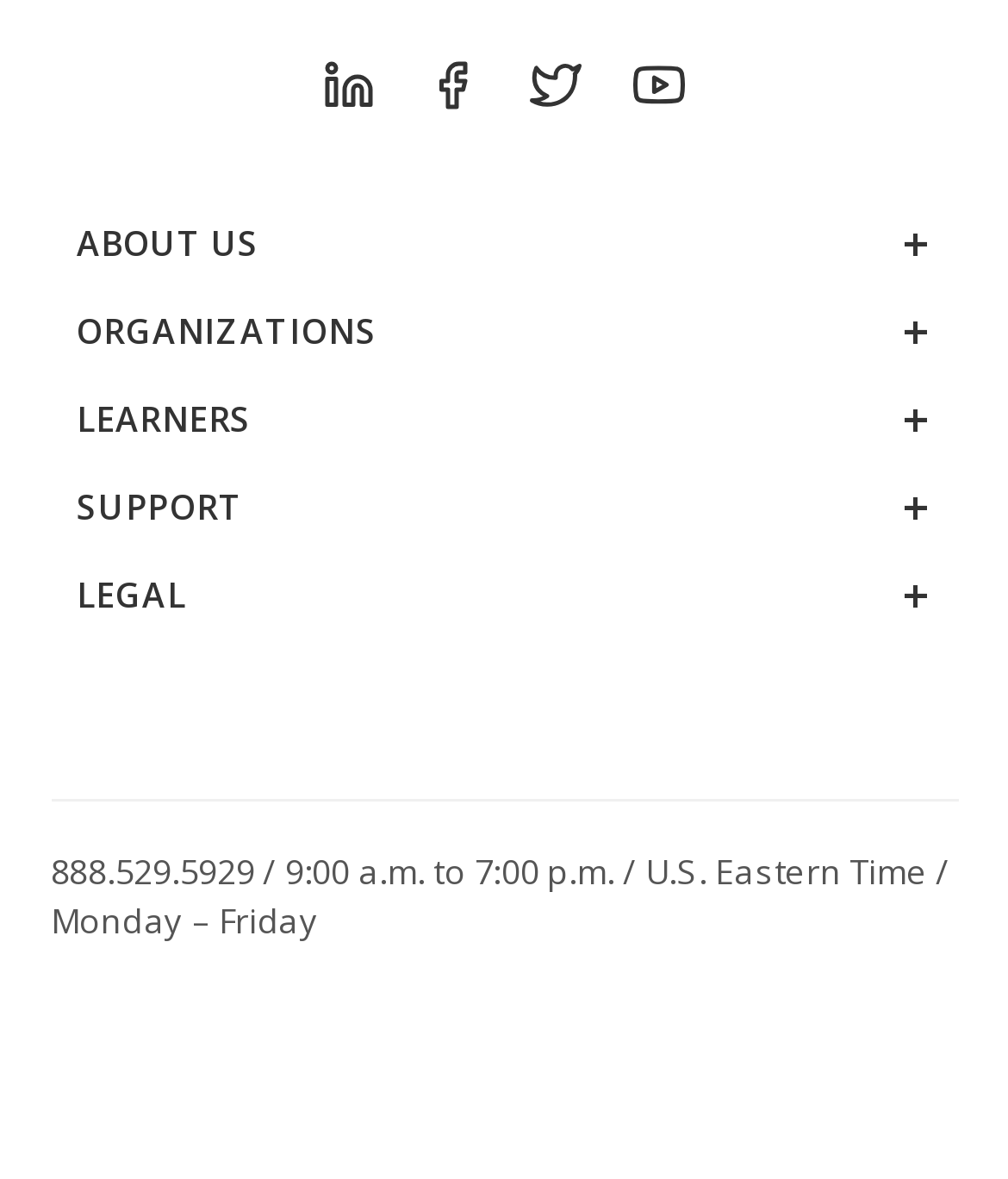Please identify the bounding box coordinates of the clickable area that will allow you to execute the instruction: "go to Brany".

[0.05, 0.895, 0.318, 0.961]